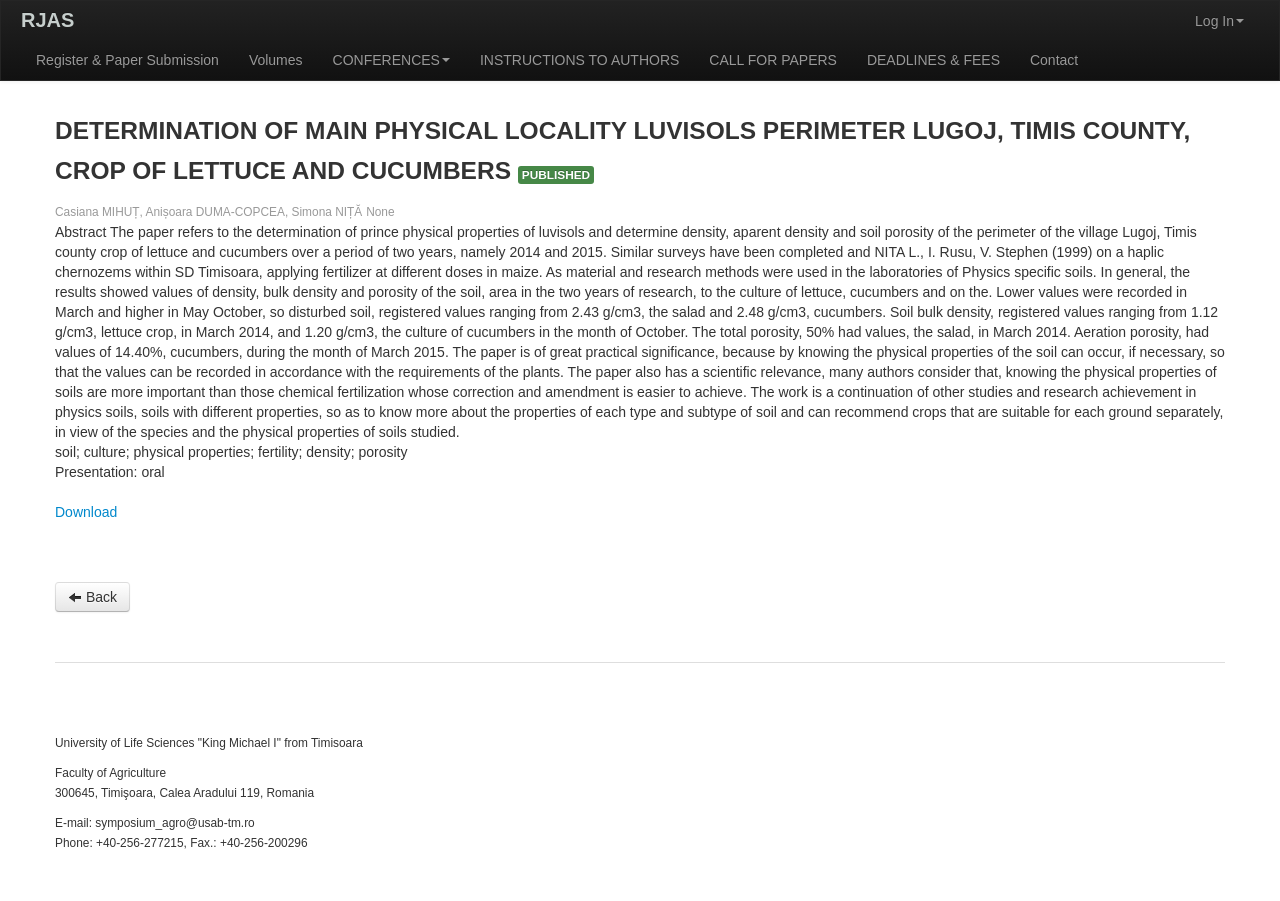What is the email address of the faculty?
Based on the image, answer the question in a detailed manner.

I found the email address of the faculty by looking at the static text element with the text 'E-mail: symposium_agro@usab-tm.ro' which is located at the bottom of the webpage.